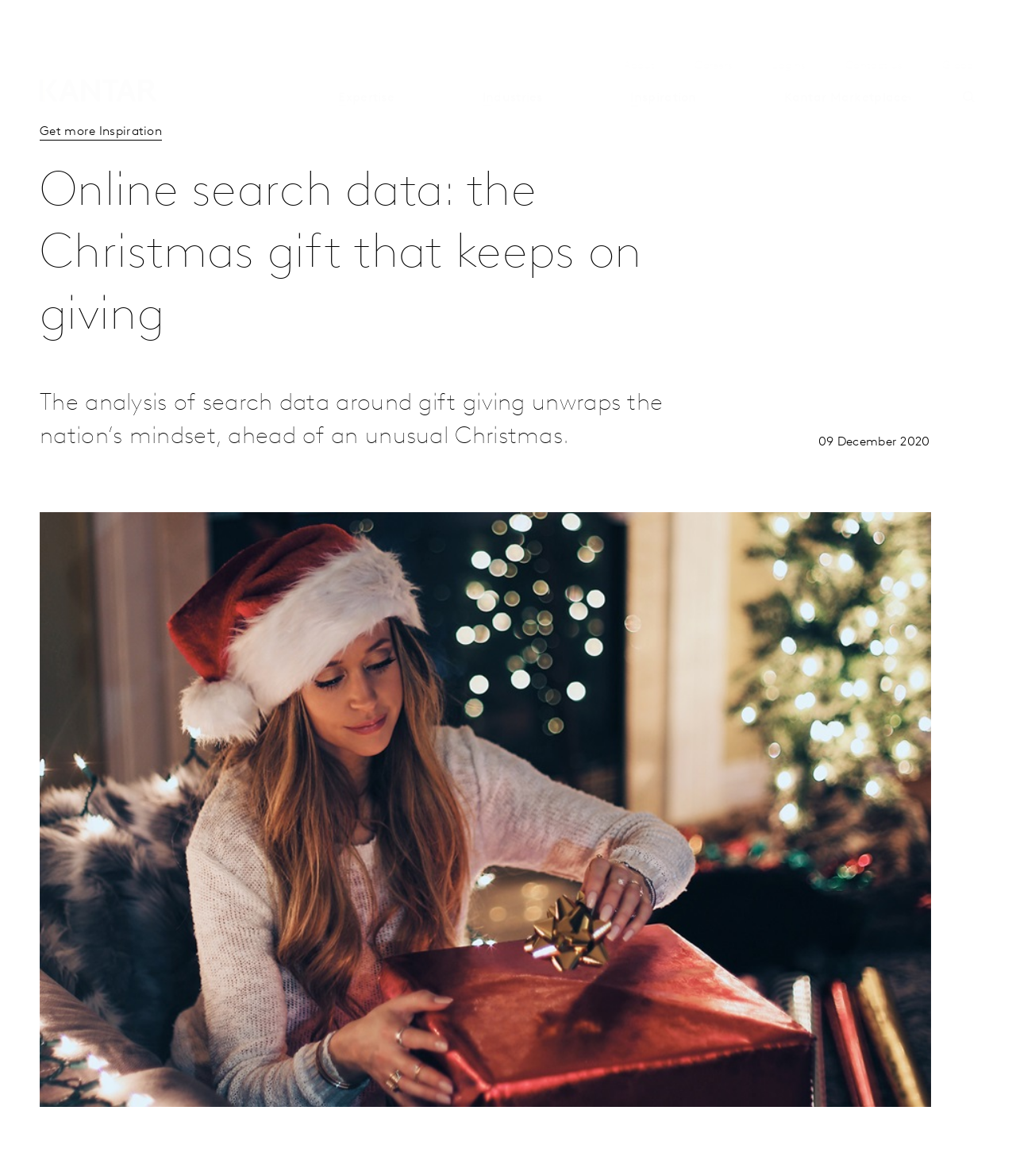How many links are there in the top section?
Answer with a single word or phrase by referring to the visual content.

5